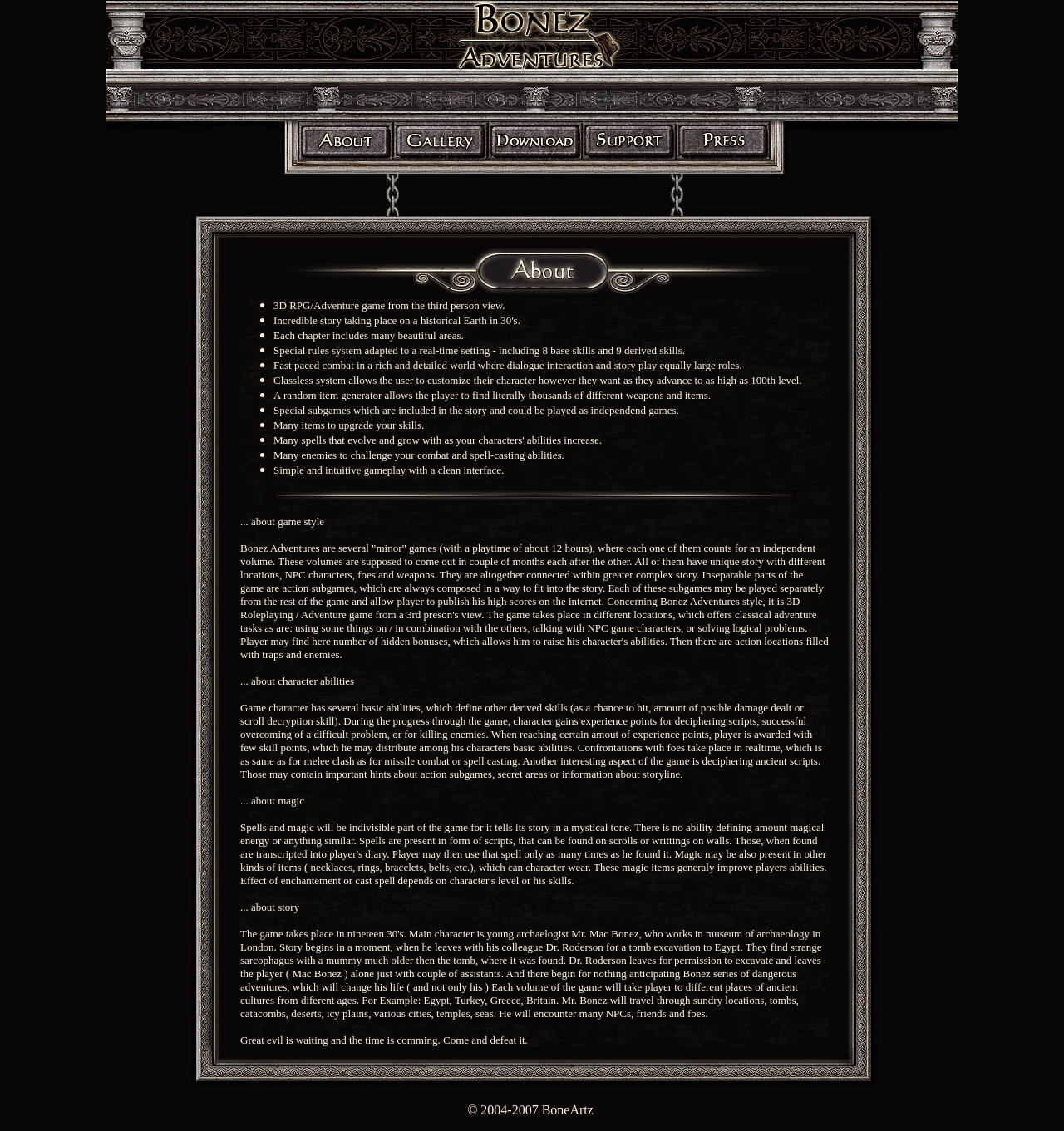Respond to the question below with a single word or phrase:
Where does the game story begin?

Egypt